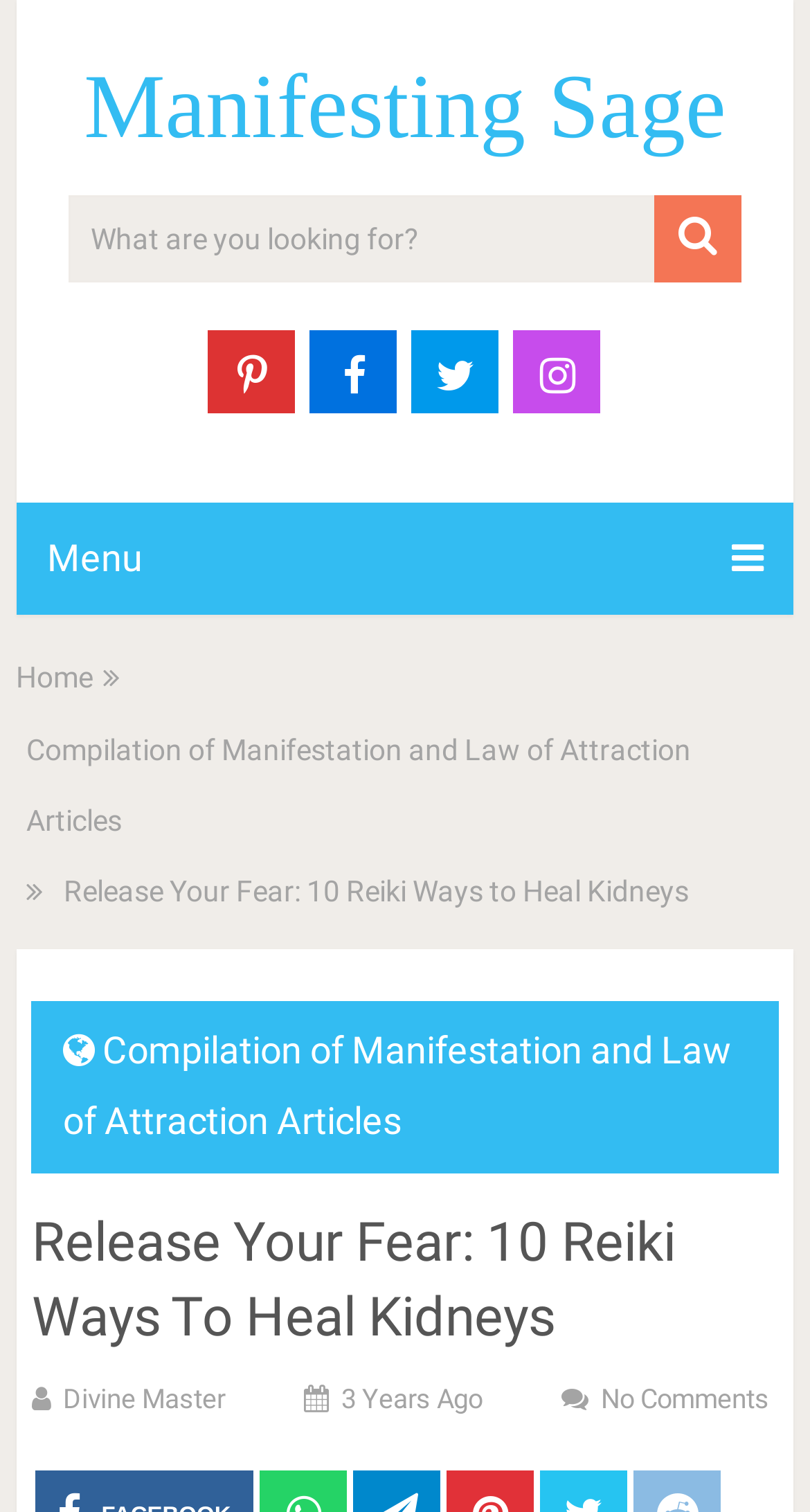Determine the bounding box coordinates for the UI element matching this description: "Home".

[0.02, 0.437, 0.115, 0.459]